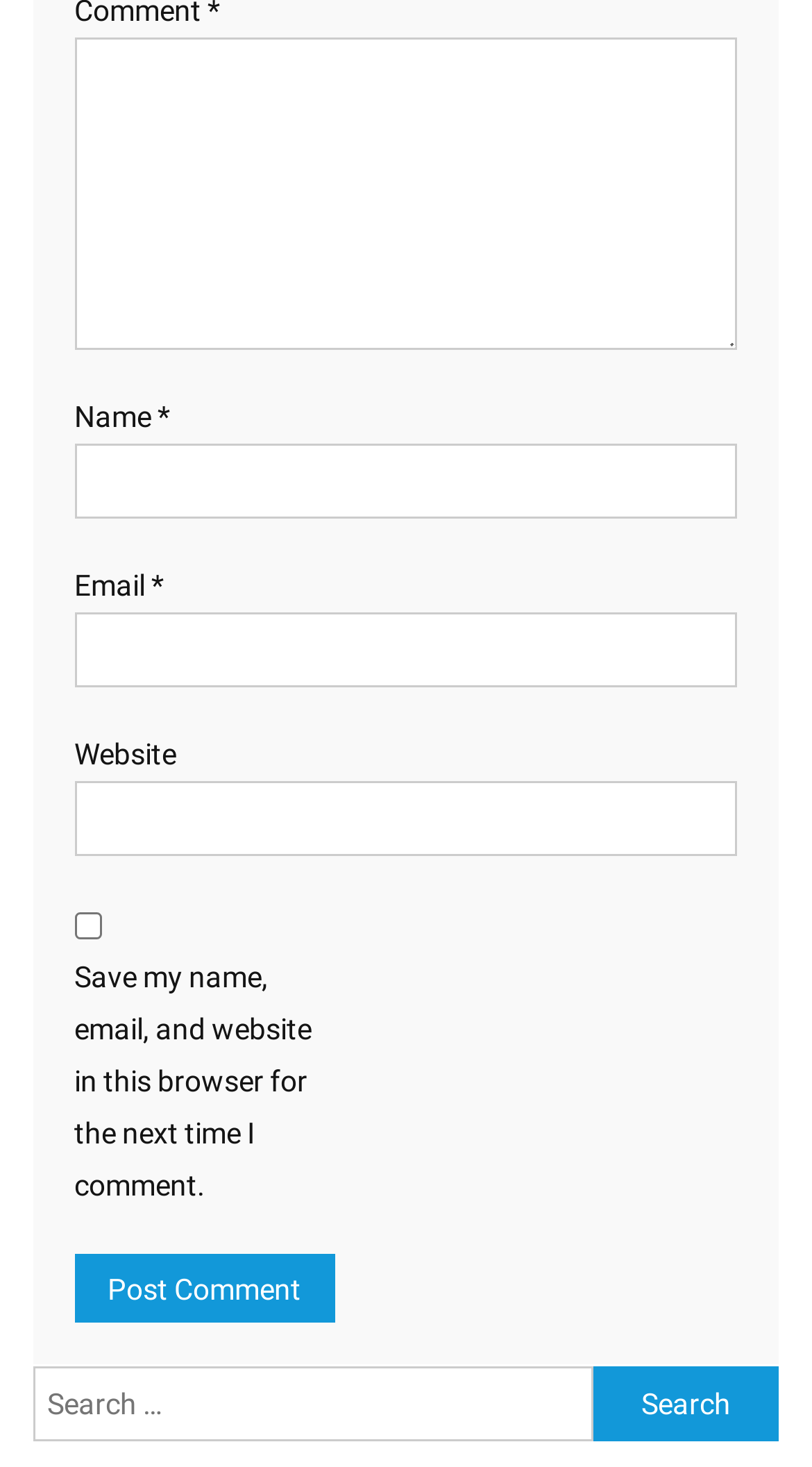Determine the bounding box coordinates for the clickable element required to fulfill the instruction: "Search for something". Provide the coordinates as four float numbers between 0 and 1, i.e., [left, top, right, bottom].

[0.04, 0.932, 0.73, 0.983]